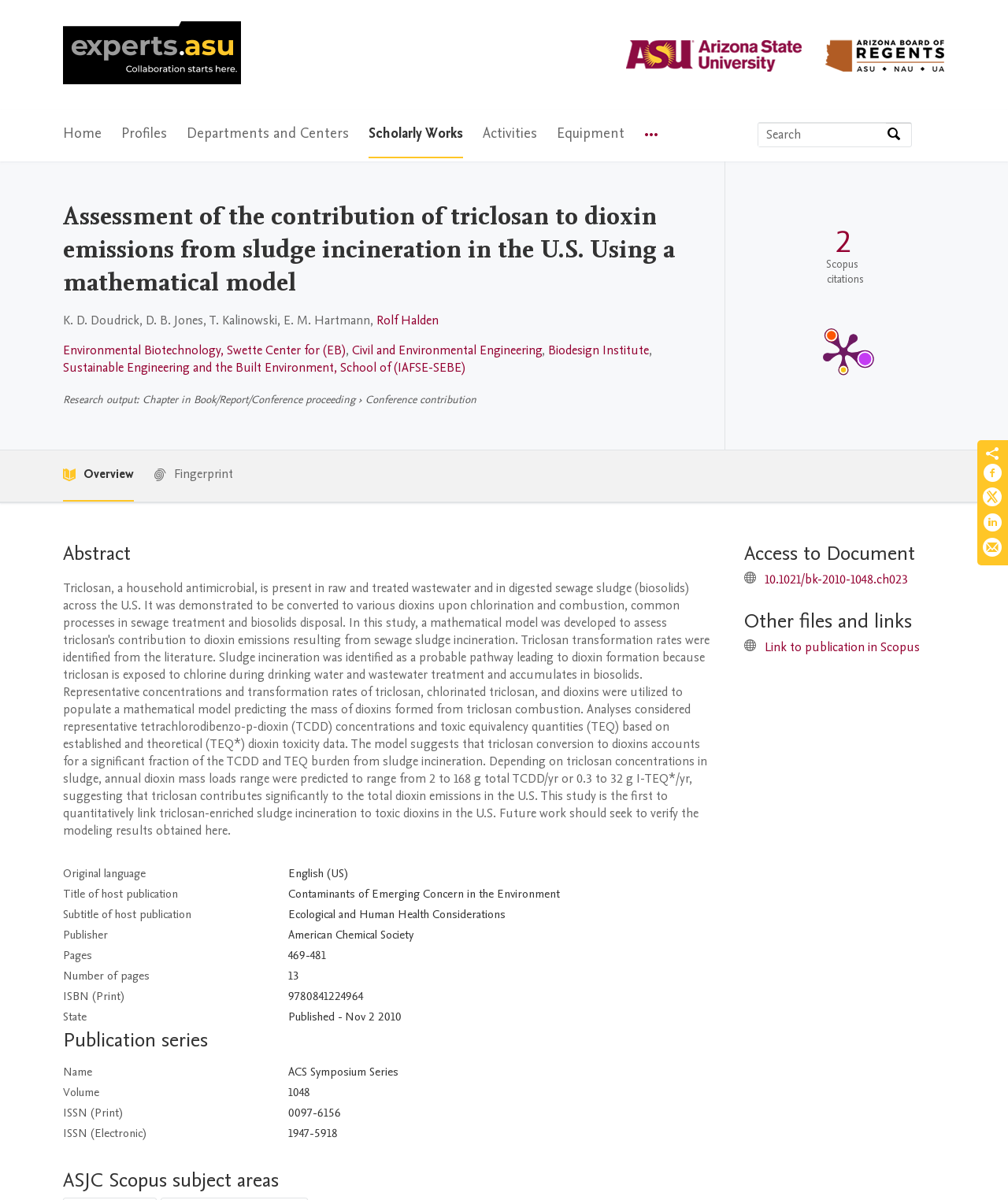Using the webpage screenshot, locate the HTML element that fits the following description and provide its bounding box: "Biodesign Institute".

[0.544, 0.284, 0.644, 0.299]